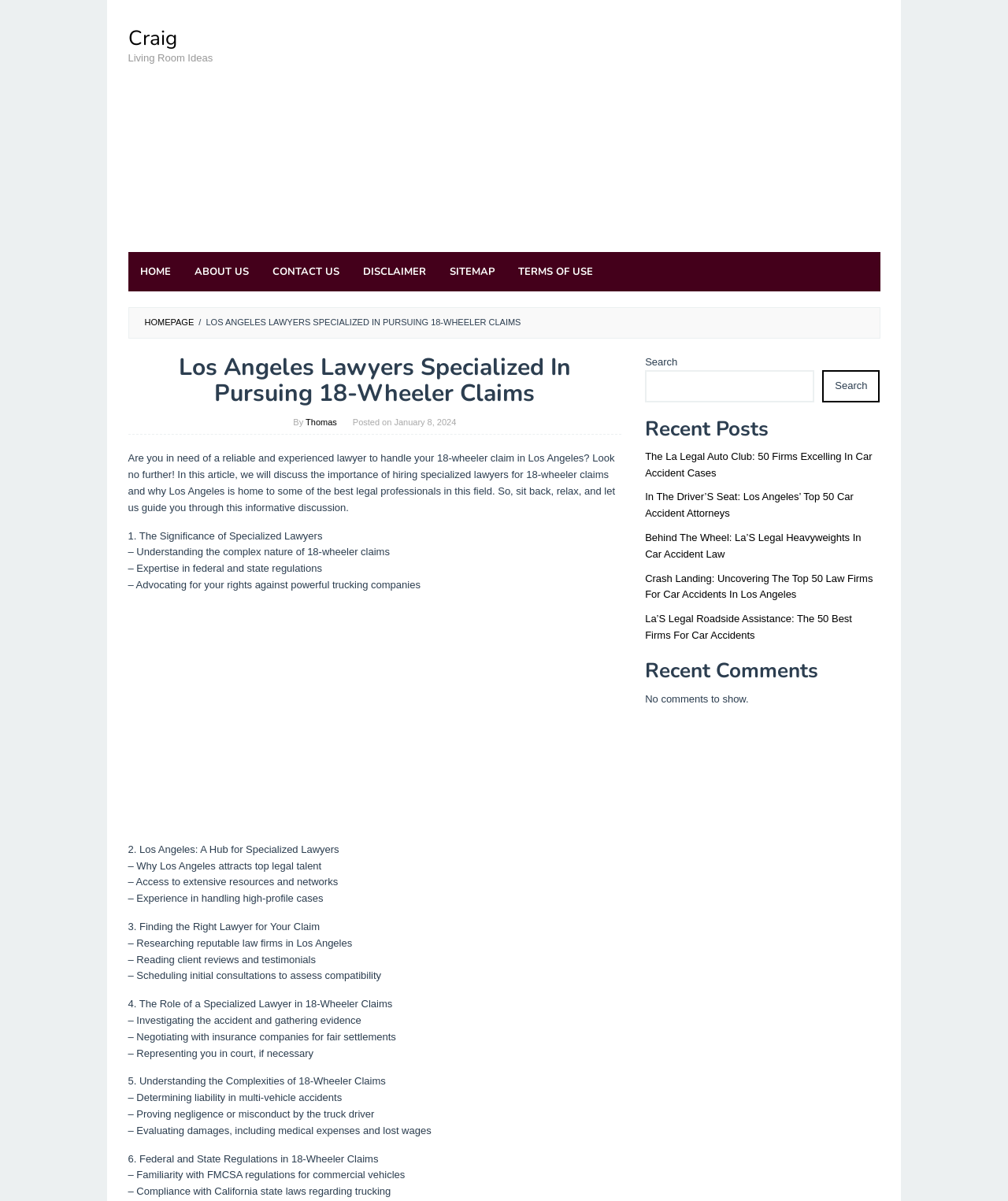Reply to the question below using a single word or brief phrase:
What should you do to find the right lawyer for your 18-wheeler claim?

Research reputable law firms